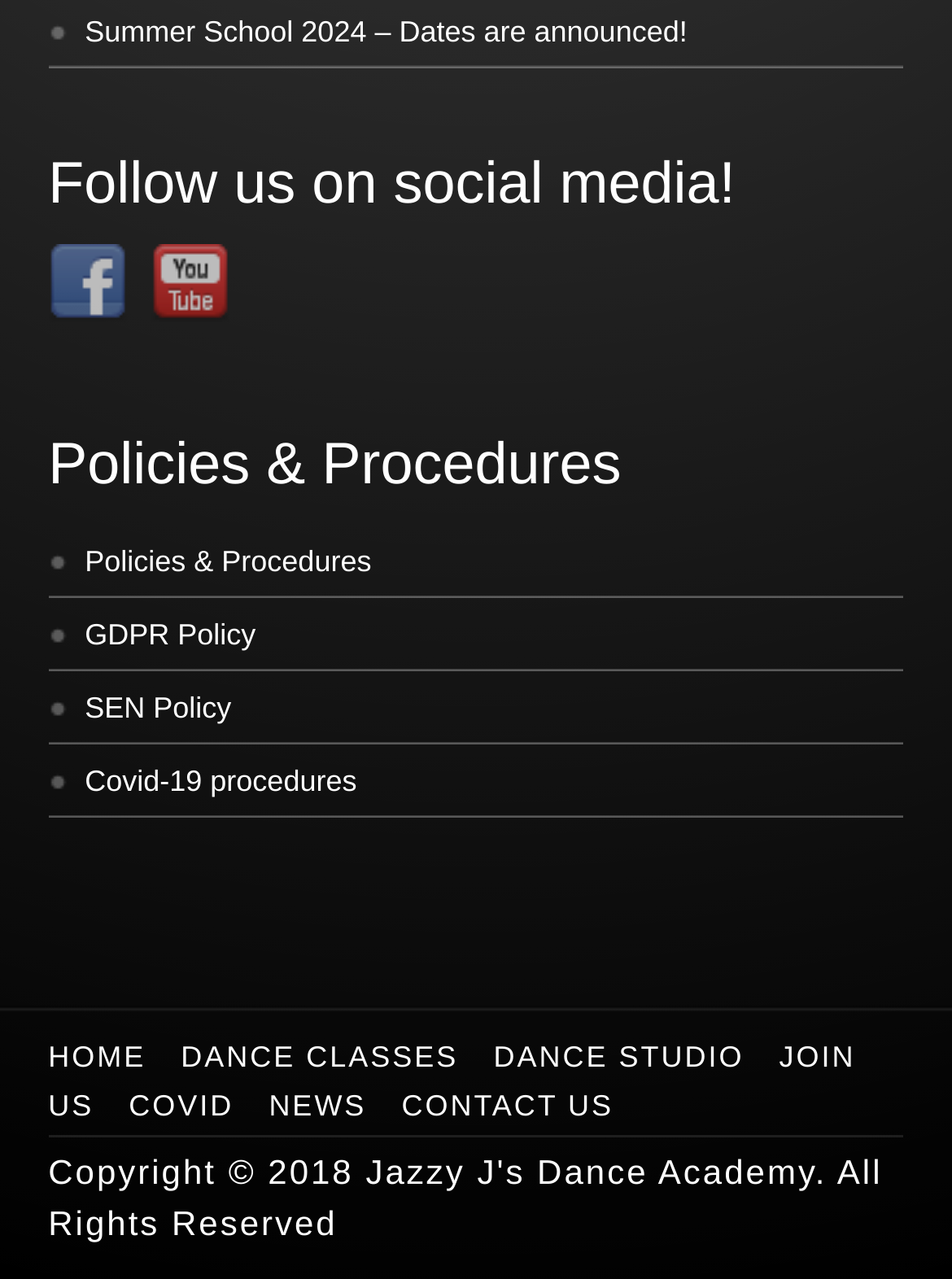Pinpoint the bounding box coordinates of the area that should be clicked to complete the following instruction: "Contact us". The coordinates must be given as four float numbers between 0 and 1, i.e., [left, top, right, bottom].

[0.422, 0.85, 0.67, 0.877]